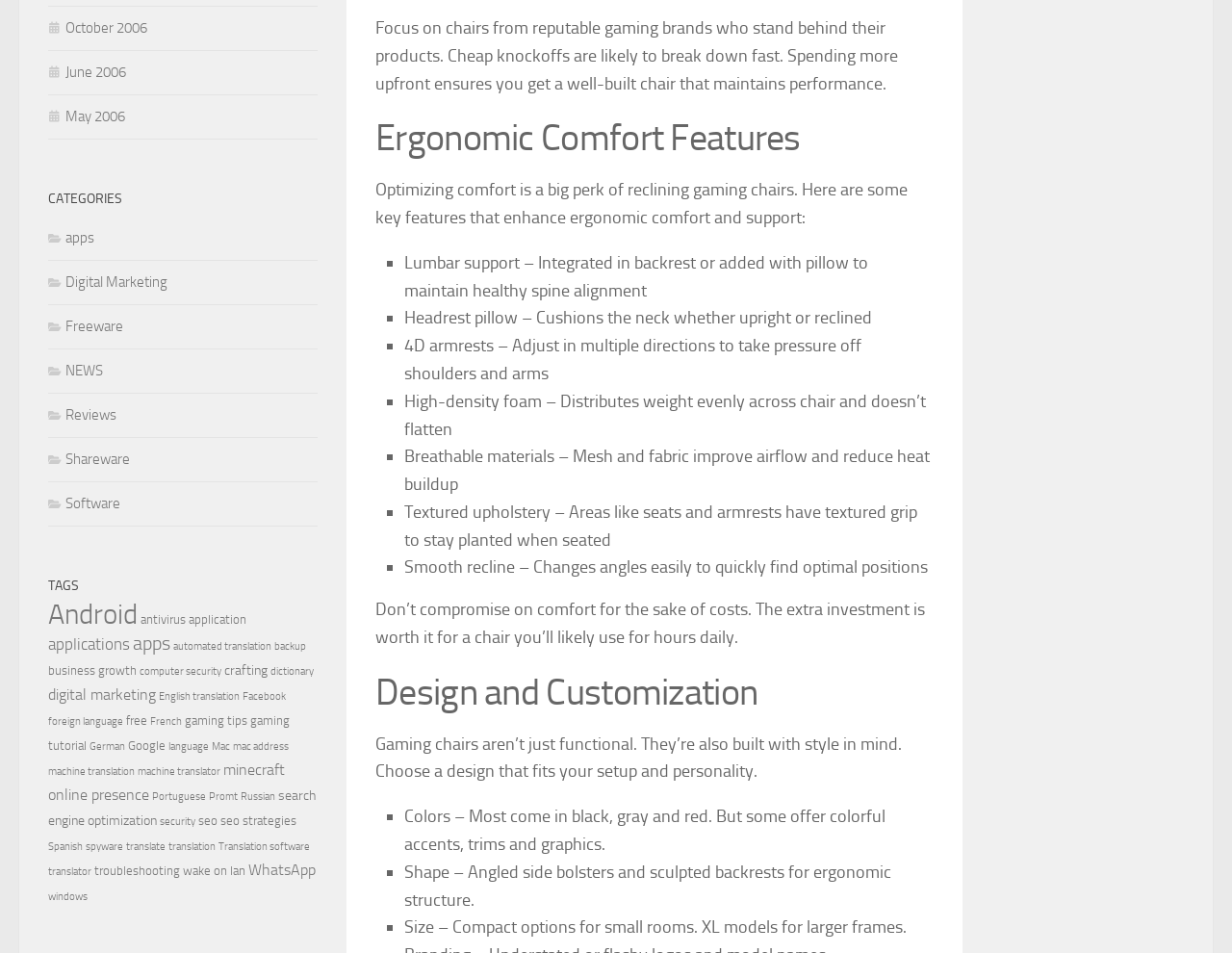Show me the bounding box coordinates of the clickable region to achieve the task as per the instruction: "Click on the 'Ergonomic Comfort Features' heading".

[0.305, 0.12, 0.758, 0.17]